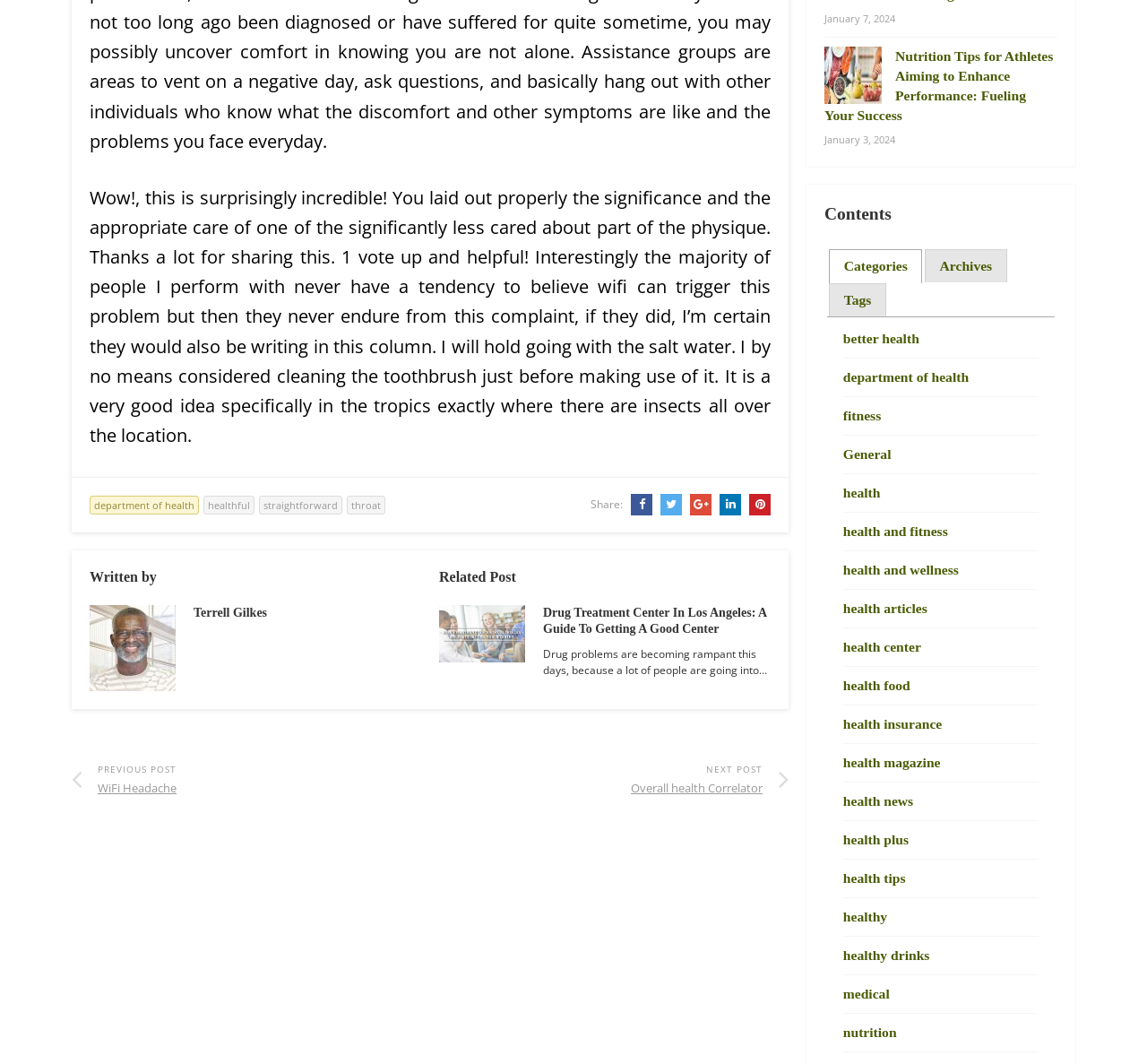Pinpoint the bounding box coordinates of the clickable element to carry out the following instruction: "Click on the 'department of health' link."

[0.078, 0.466, 0.173, 0.484]